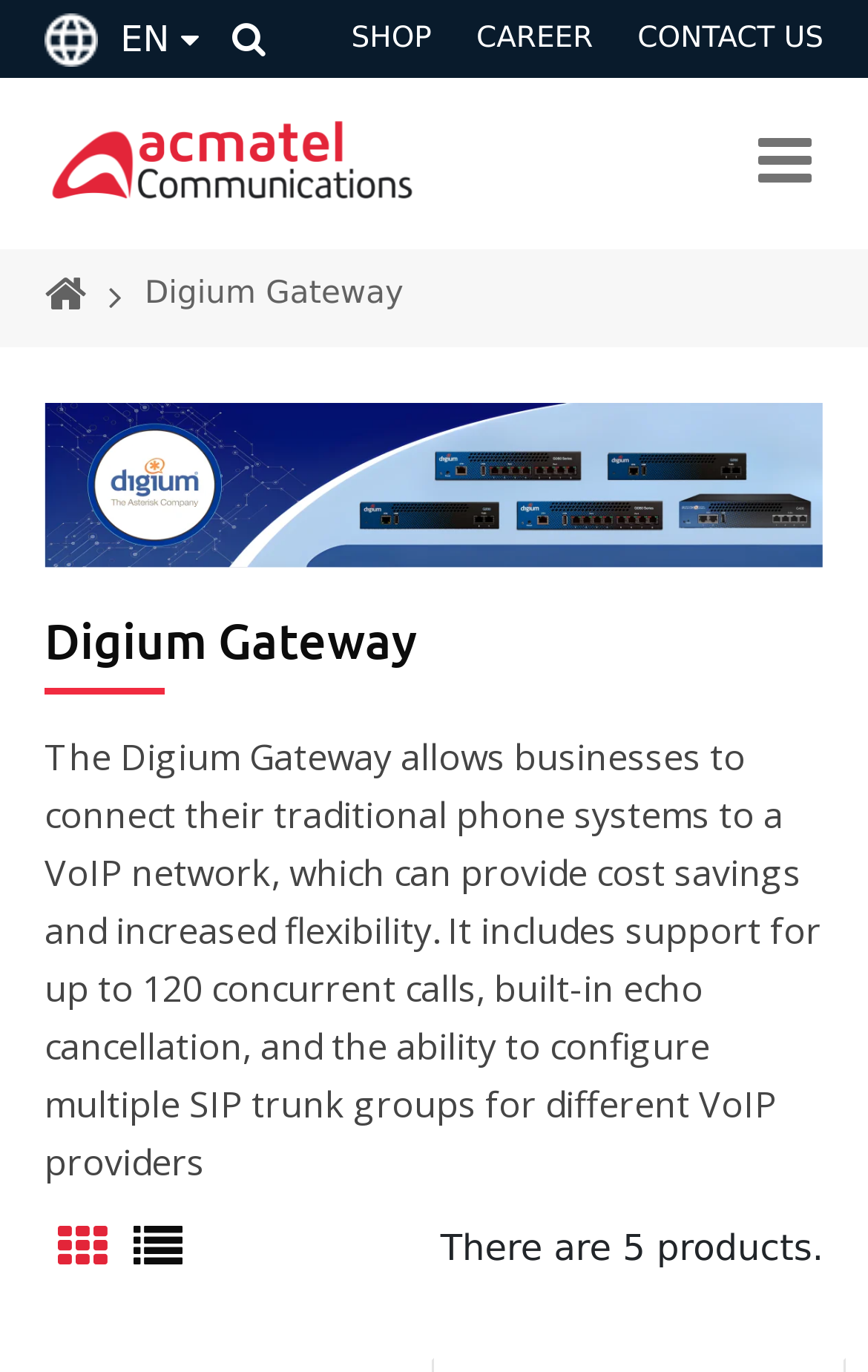What is the purpose of the Digium Gateway?
Give a comprehensive and detailed explanation for the question.

Based on the StaticText element with the text 'The Digium Gateway allows businesses to connect their traditional phone systems to a VoIP network, which can provide cost savings and increased flexibility.', the purpose of the Digium Gateway is to connect traditional phone systems to a VoIP network, providing cost savings and increased flexibility.